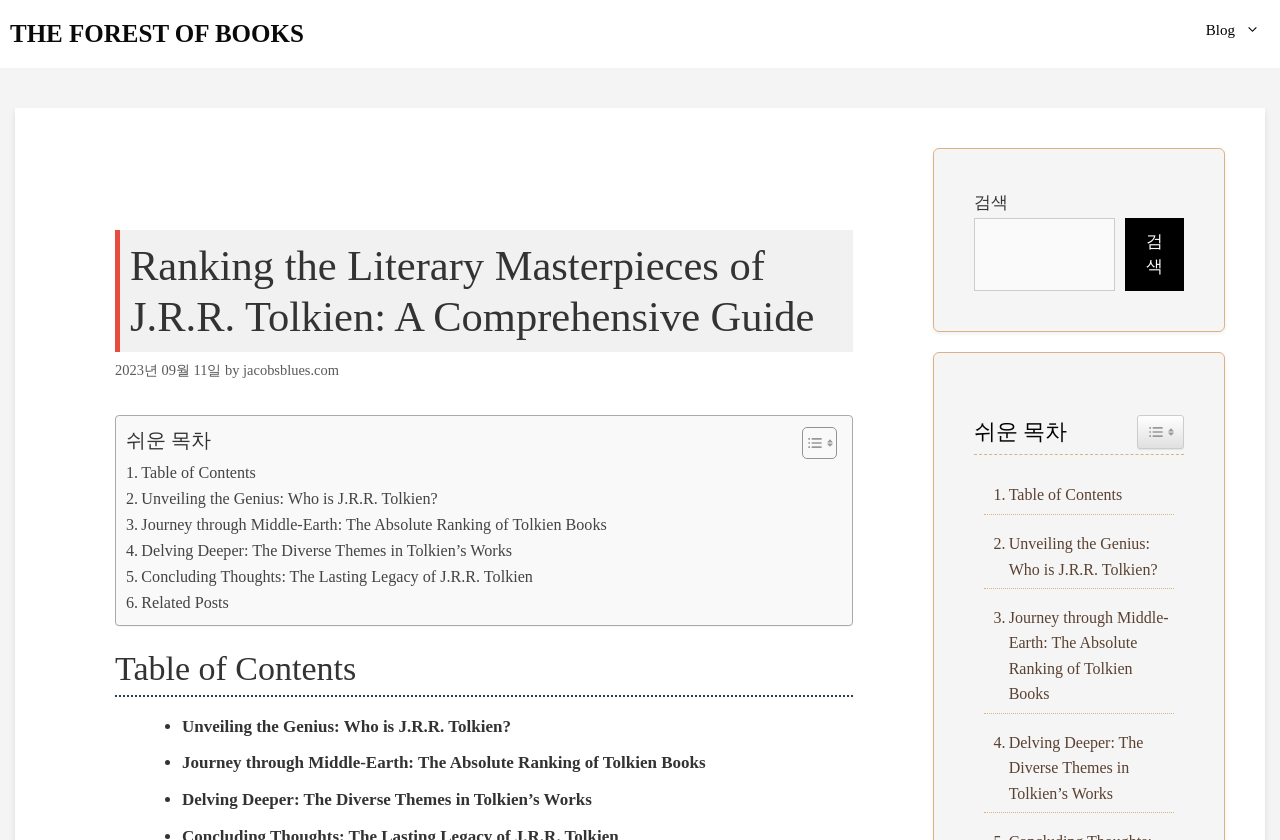What is the date of the article?
Please answer the question with as much detail as possible using the screenshot.

I found the answer by looking at the time element '2023년 09월 11일' which suggests that the article was published on this date.